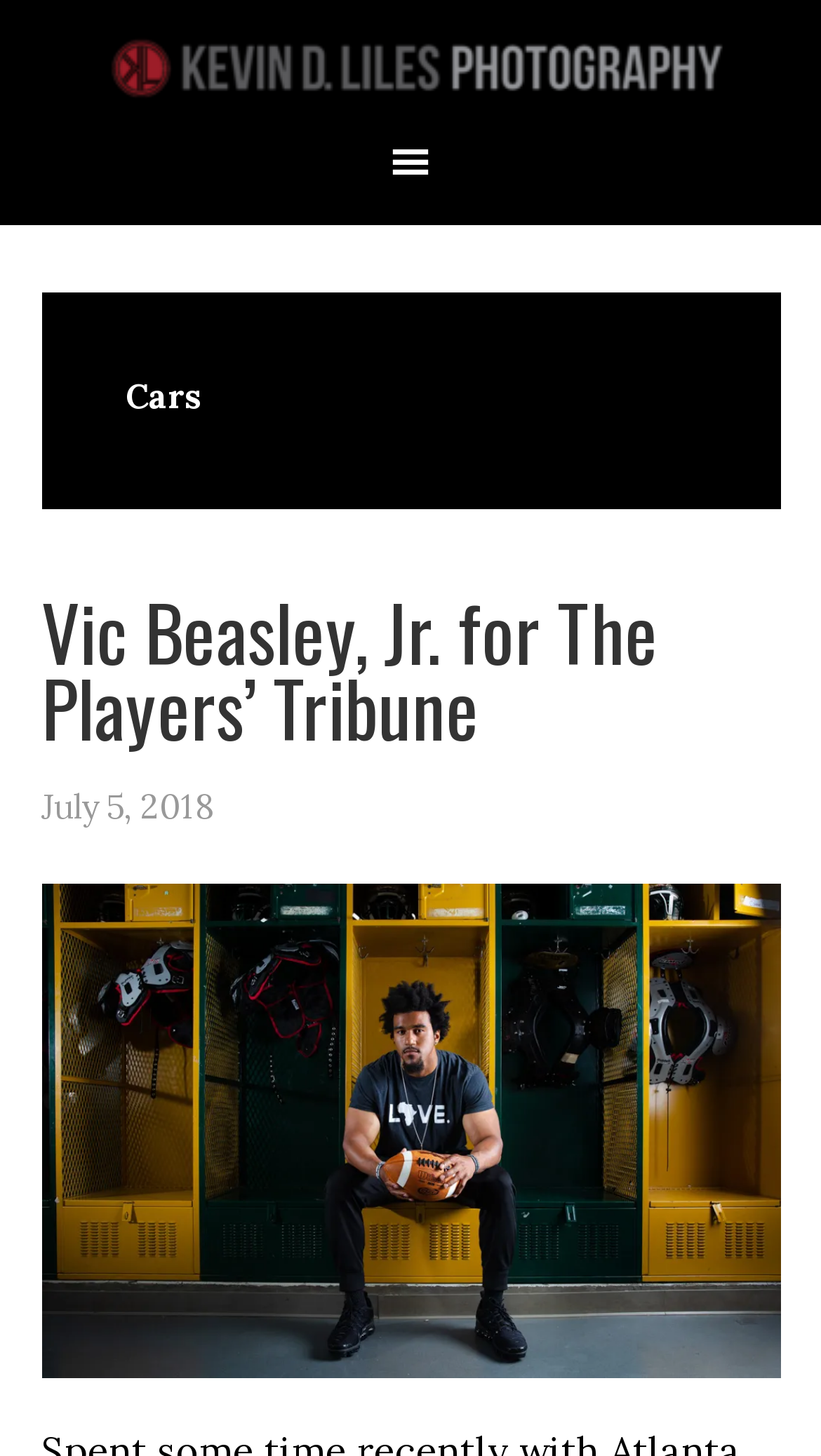How many articles are displayed on the main page?
Kindly give a detailed and elaborate answer to the question.

The number of articles displayed on the main page can be determined by looking at the structure of the webpage. Since there is at least one article with a title and a publication date, we can conclude that there is at least one article displayed on the main page.